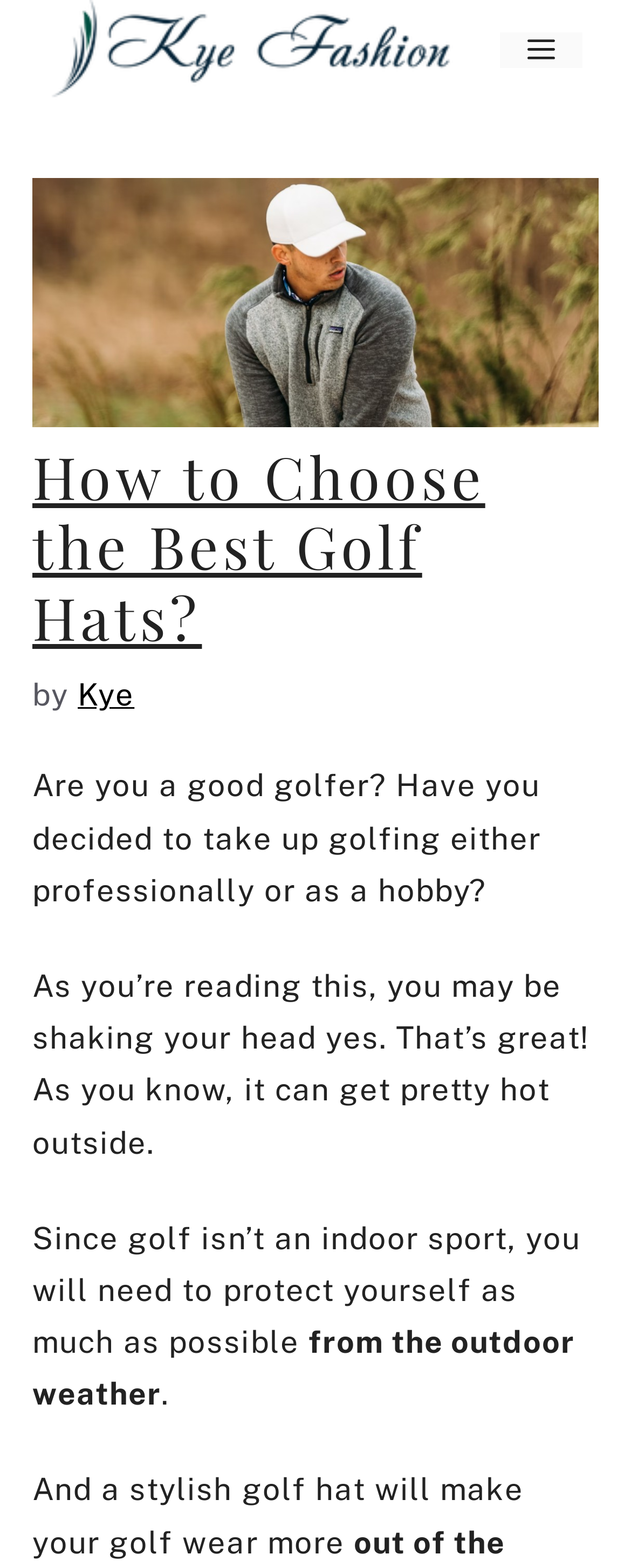Give the bounding box coordinates for the element described as: "Menu".

[0.792, 0.02, 0.923, 0.043]